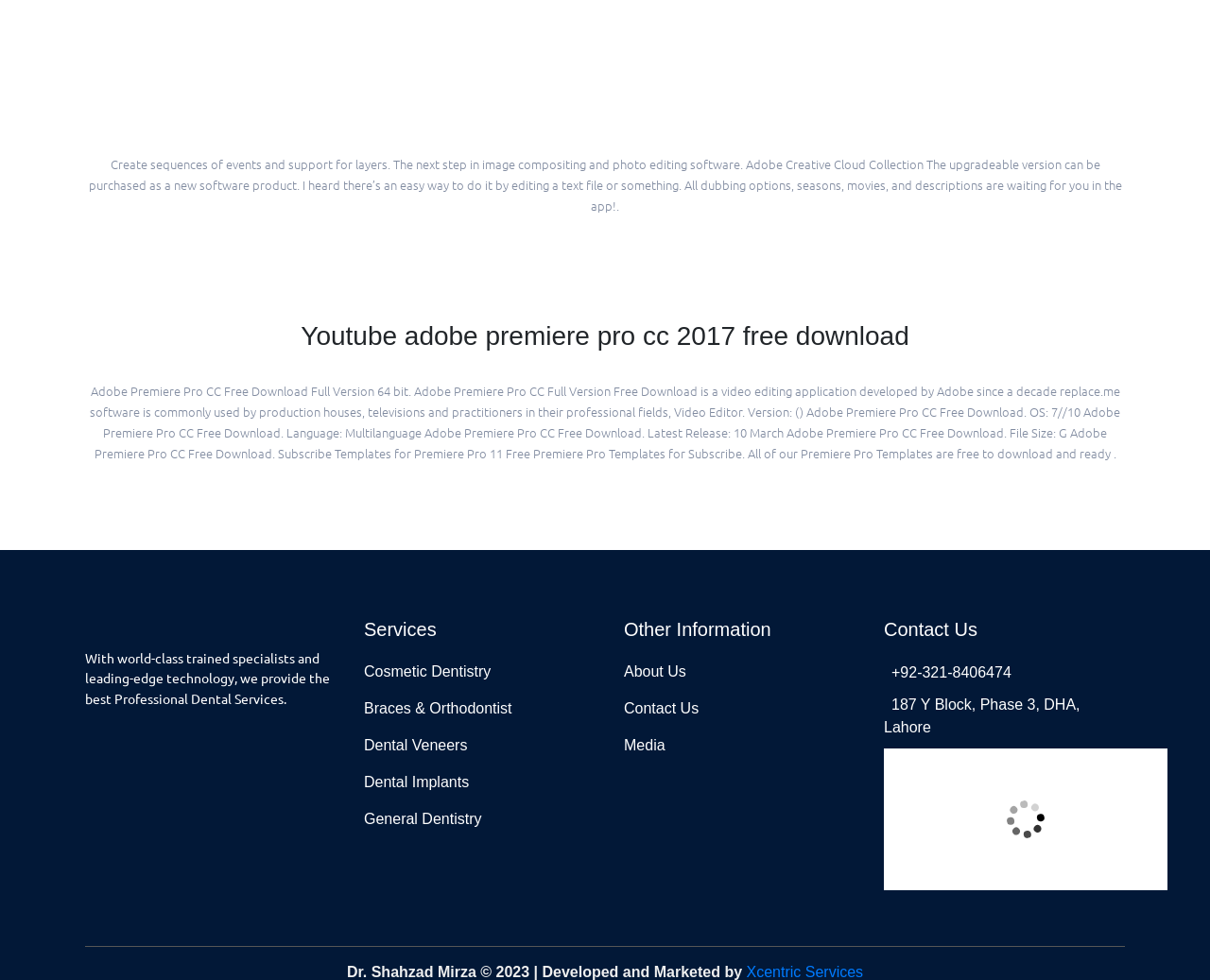What is the name of the video editing software?
With the help of the image, please provide a detailed response to the question.

The answer can be found in the StaticText element with the text 'Adobe Premiere Pro CC Free Download Full Version 64 bit.' which is located at [0.074, 0.389, 0.926, 0.471]. This text suggests that the webpage is providing information about Adobe Premiere Pro CC, a video editing software.